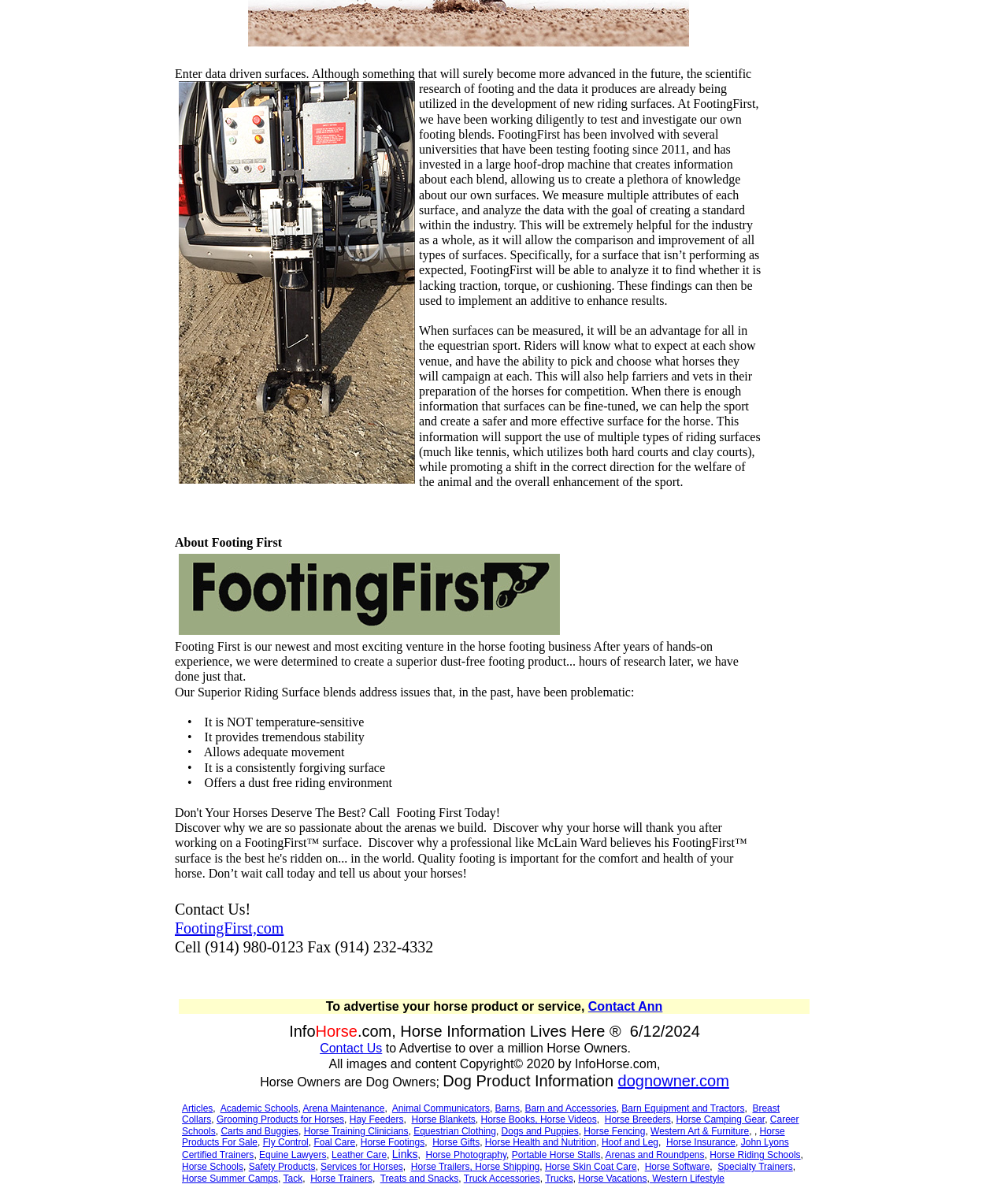Using the description "Hoof and Leg", predict the bounding box of the relevant HTML element.

[0.597, 0.948, 0.653, 0.957]